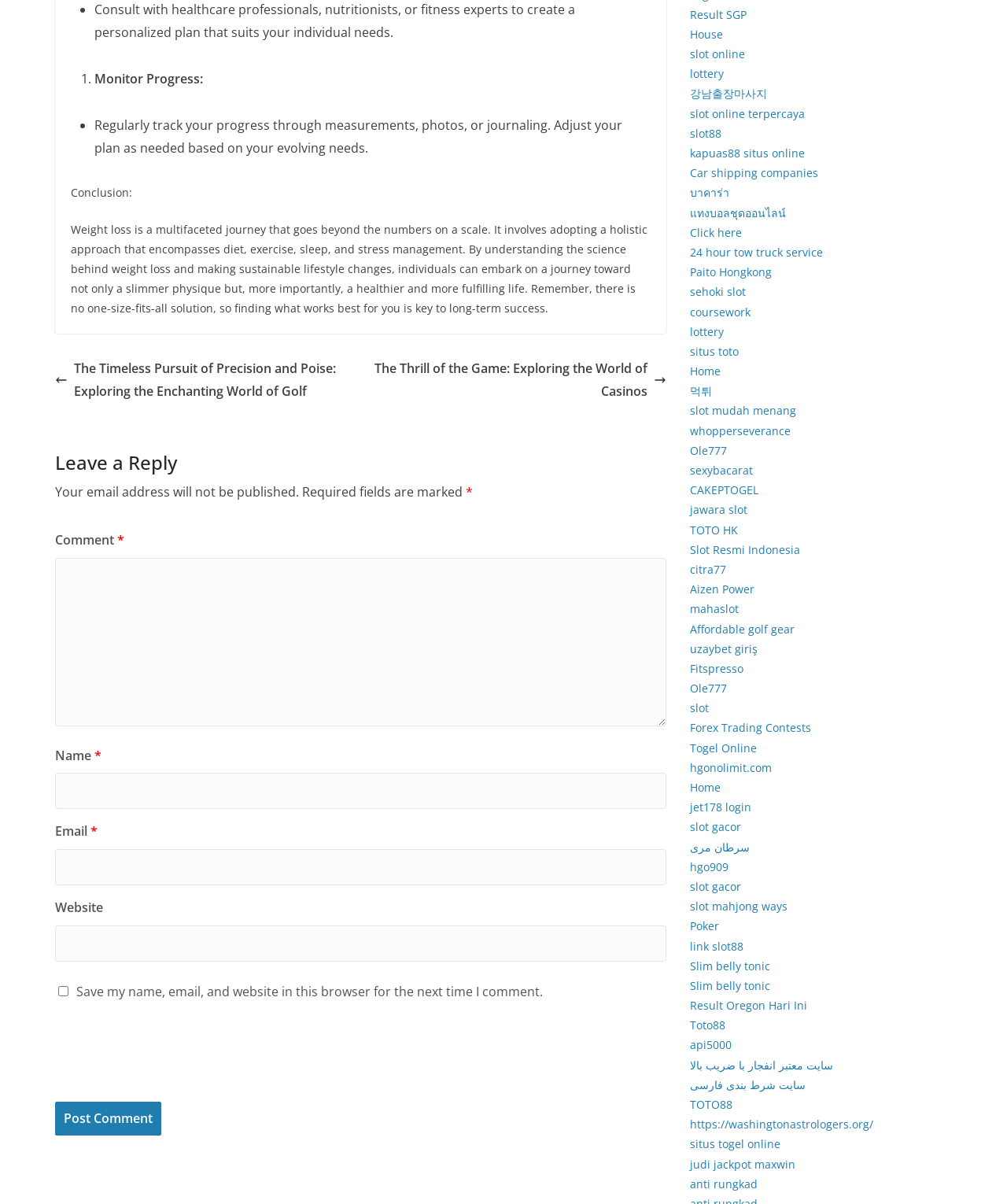Provide the bounding box coordinates for the UI element described in this sentence: "August 22, 2022". The coordinates should be four float values between 0 and 1, i.e., [left, top, right, bottom].

None